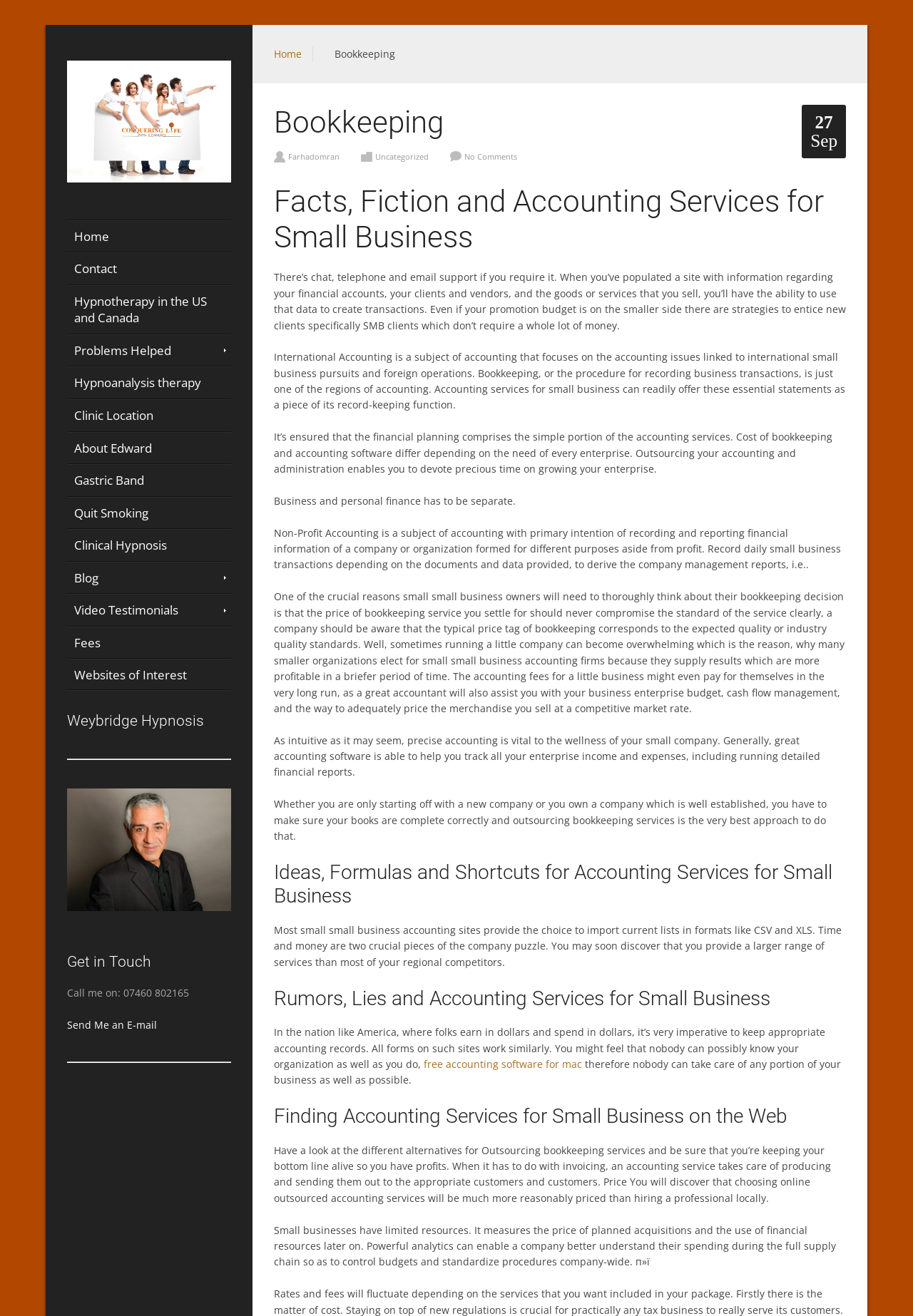What is the purpose of outsourcing bookkeeping services?
Based on the visual information, provide a detailed and comprehensive answer.

The webpage mentions that outsourcing bookkeeping services can help small businesses save time and money, and also provide more profitable results in a shorter period of time. This can be inferred from the text that discusses the benefits of outsourcing bookkeeping services.